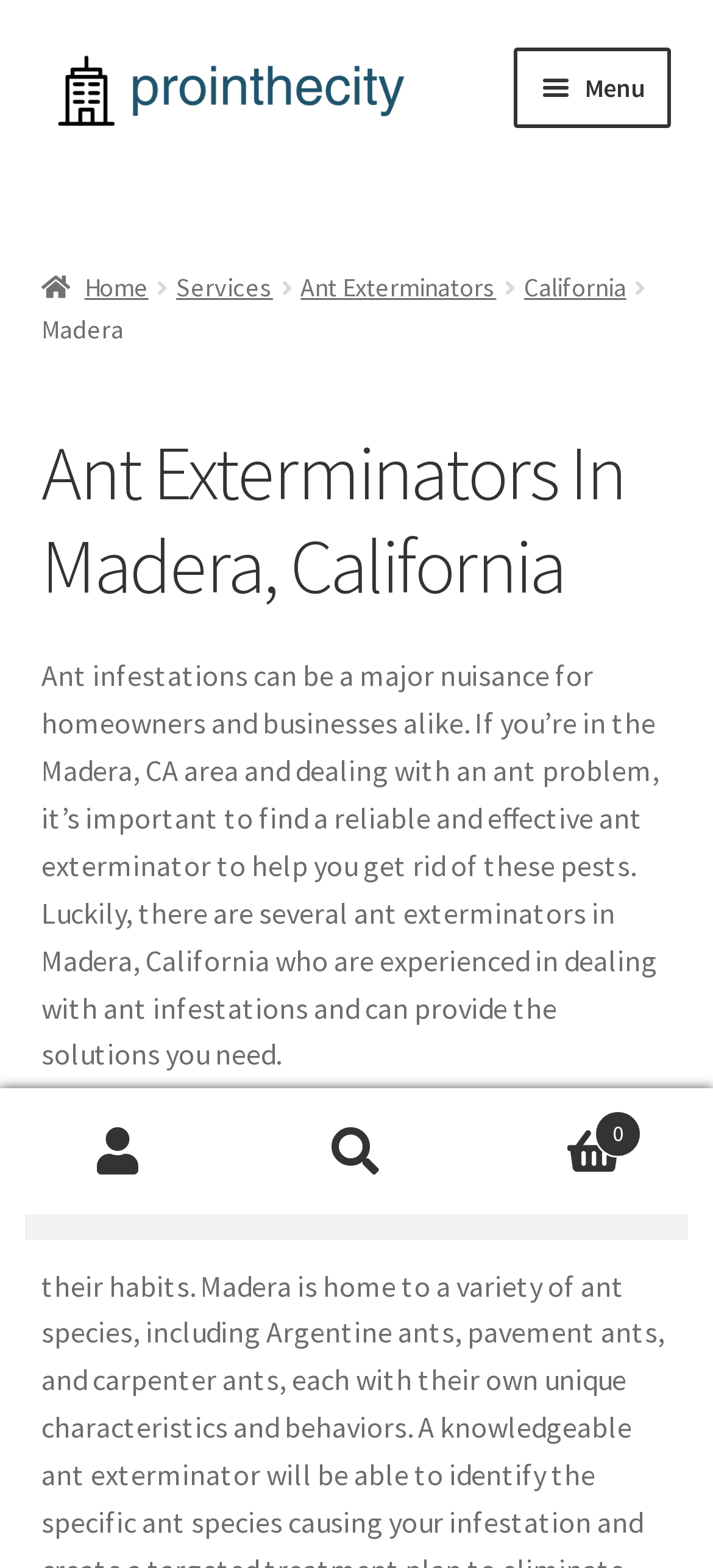Give a short answer using one word or phrase for the question:
What is the purpose of the search box?

To search for services